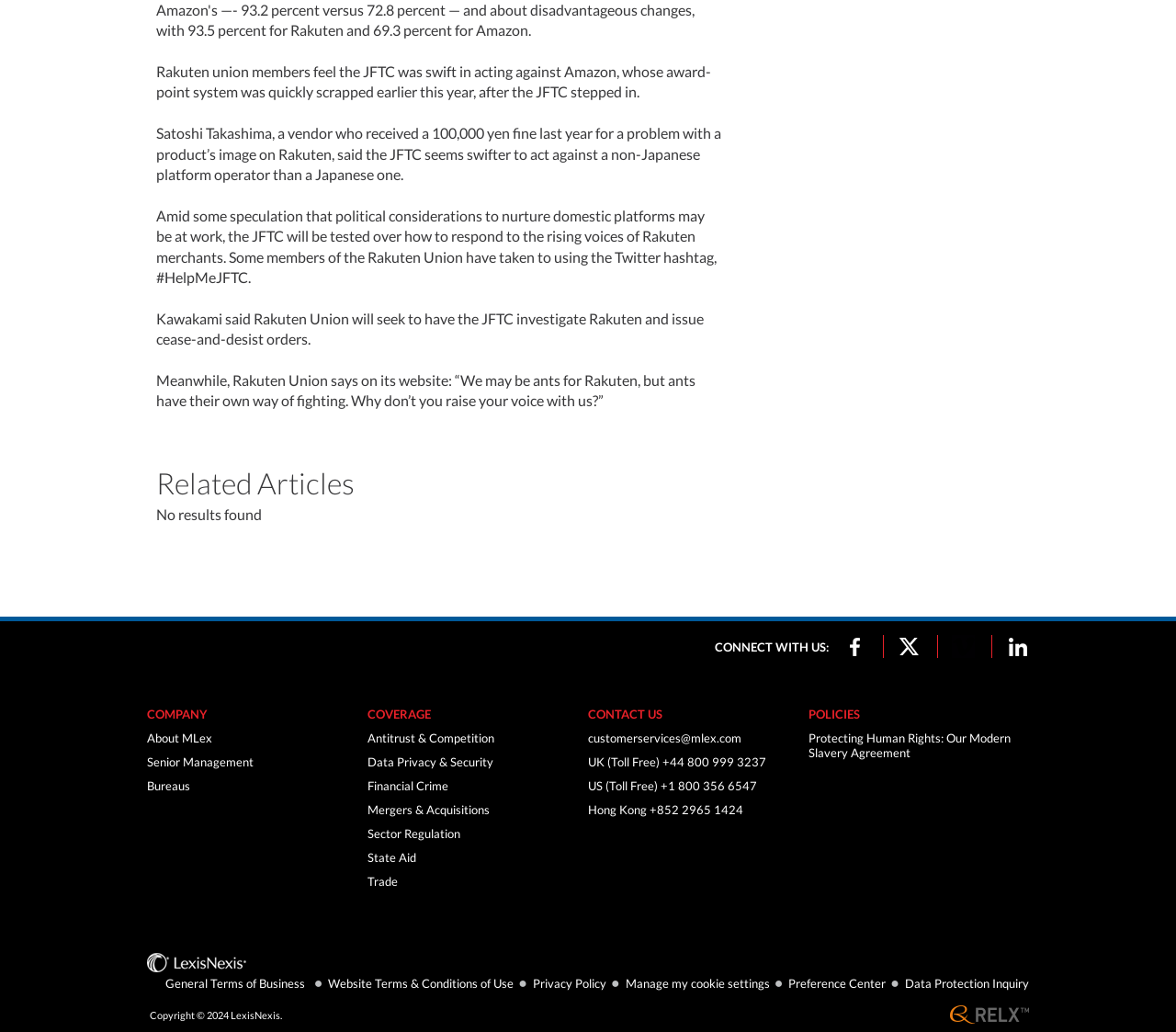Using the image as a reference, answer the following question in as much detail as possible:
What type of company is MLex?

The type of company MLex is can be inferred from the content of the webpage, which appears to be a news article, and the links to other news-related topics and sections, such as 'Antitrust & Competition' and 'Data Privacy & Security'.